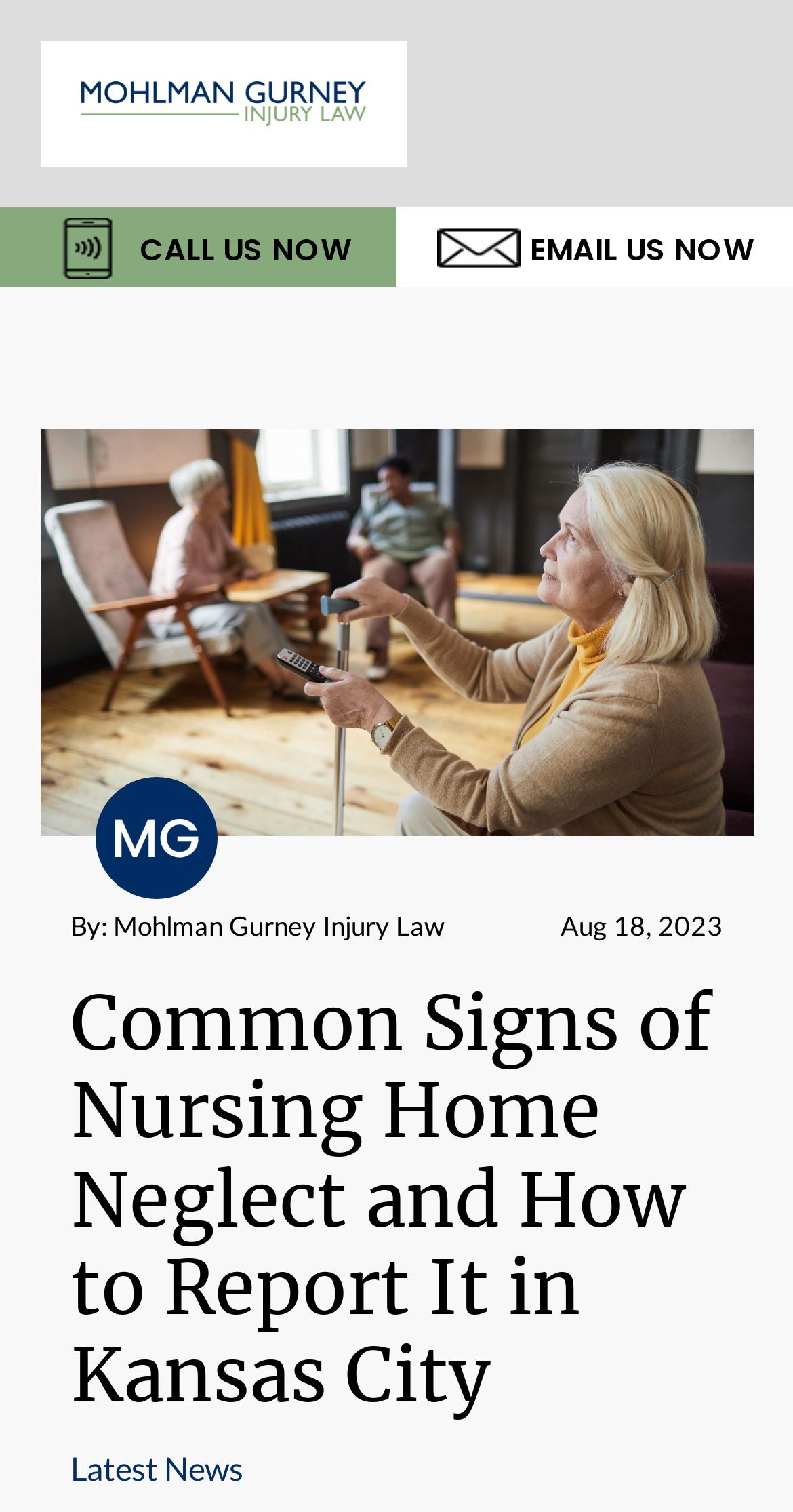What is the category of the article?
Refer to the image and provide a detailed answer to the question.

I found the category of the article by looking at the static text 'Latest News' which is located at the bottom of the header section.